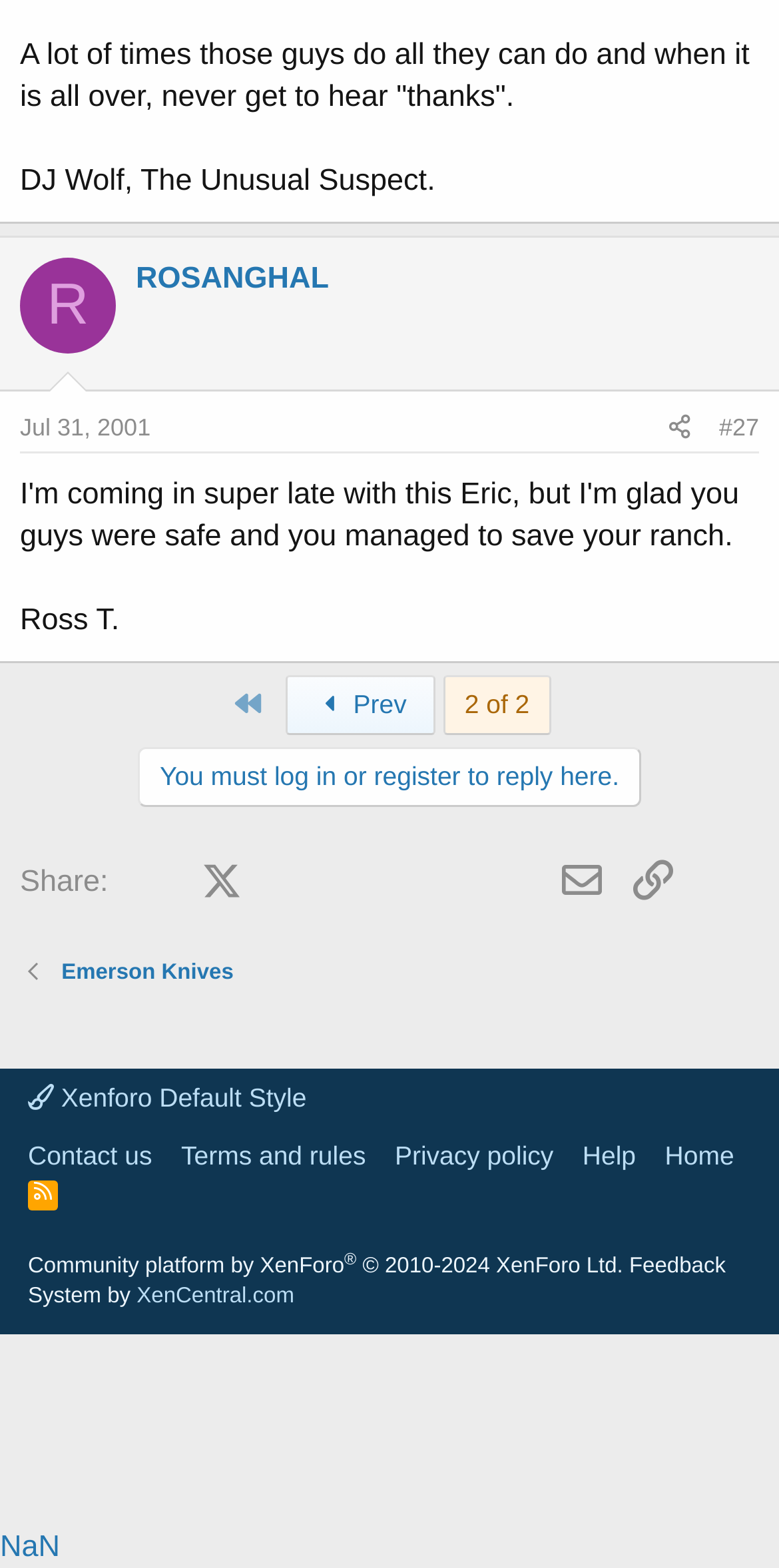Please give a concise answer to this question using a single word or phrase: 
What is the name of the author of the first article?

DJ Wolf